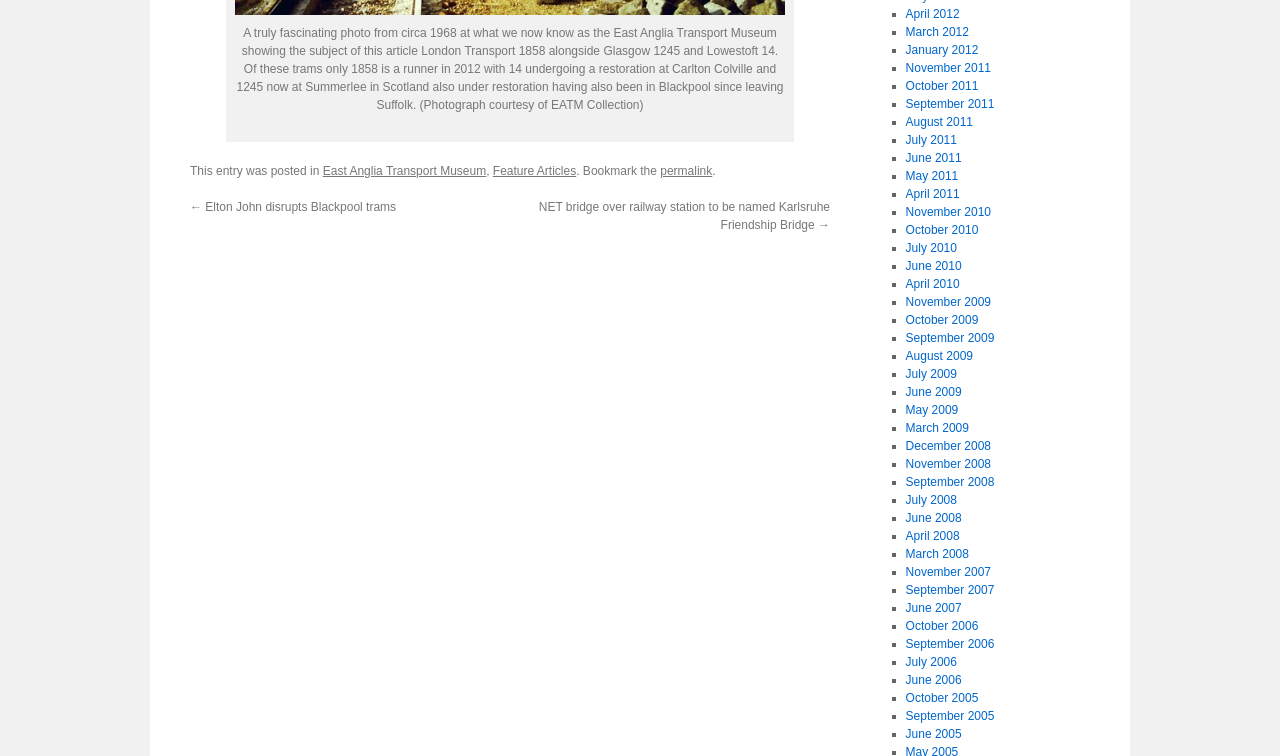What is the name of the museum where the photo was taken?
Answer with a single word or short phrase according to what you see in the image.

East Anglia Transport Museum